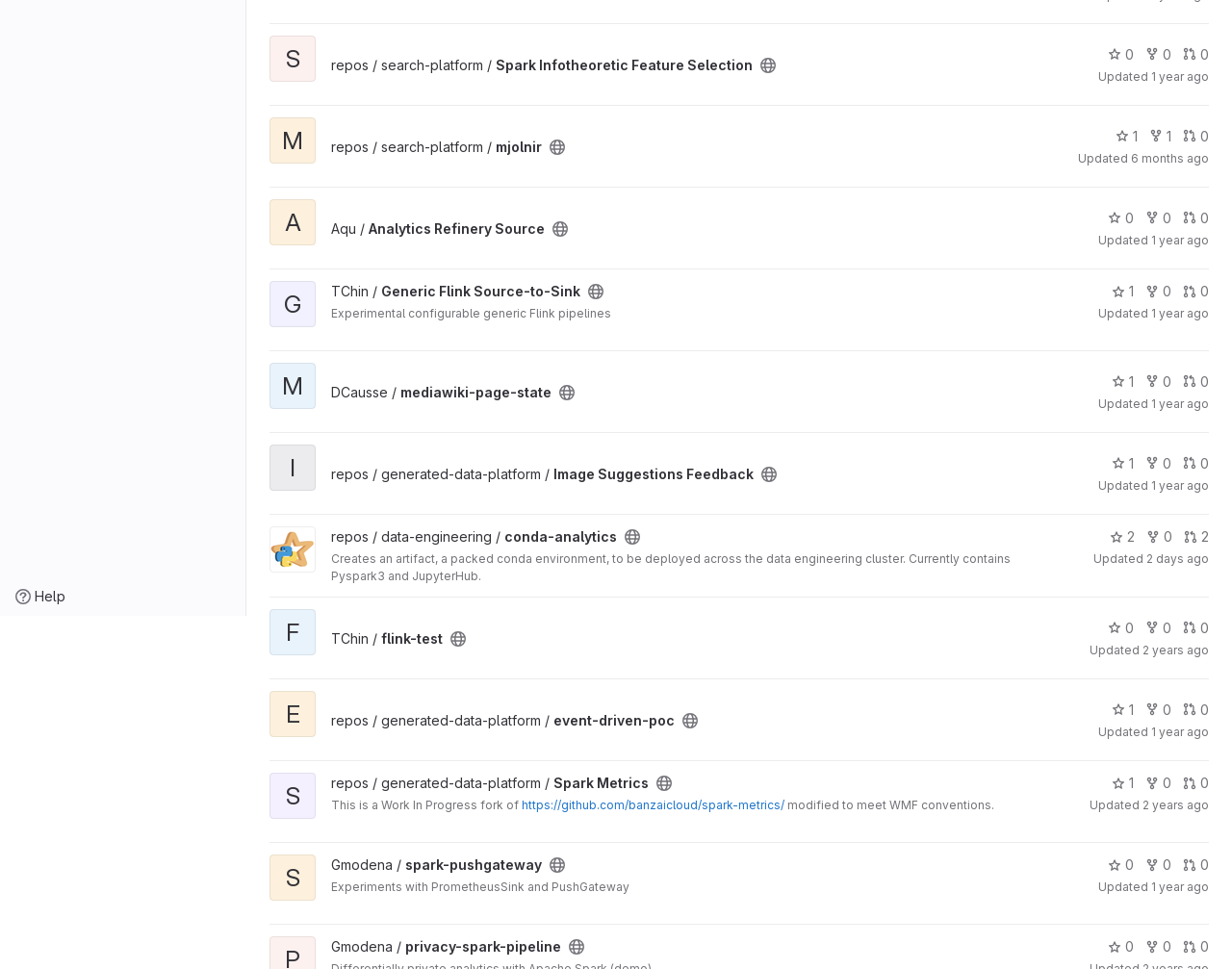Locate the bounding box of the UI element defined by this description: "DCausse / mediawiki-page-state". The coordinates should be given as four float numbers between 0 and 1, formatted as [left, top, right, bottom].

[0.269, 0.396, 0.448, 0.413]